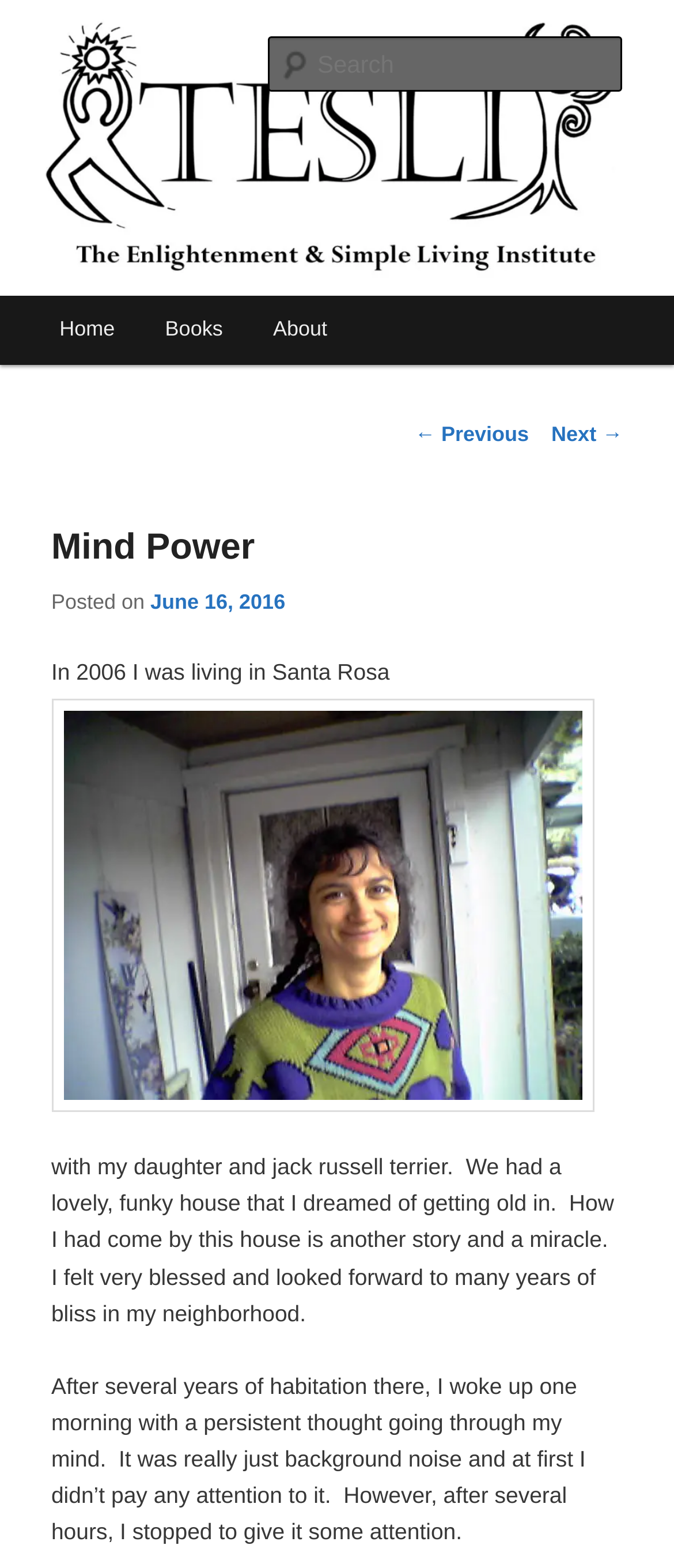What is the author's daughter's pet?
Give a thorough and detailed response to the question.

I found the answer by reading the static text element that mentions the author's daughter and her pet, a jack russell terrier.